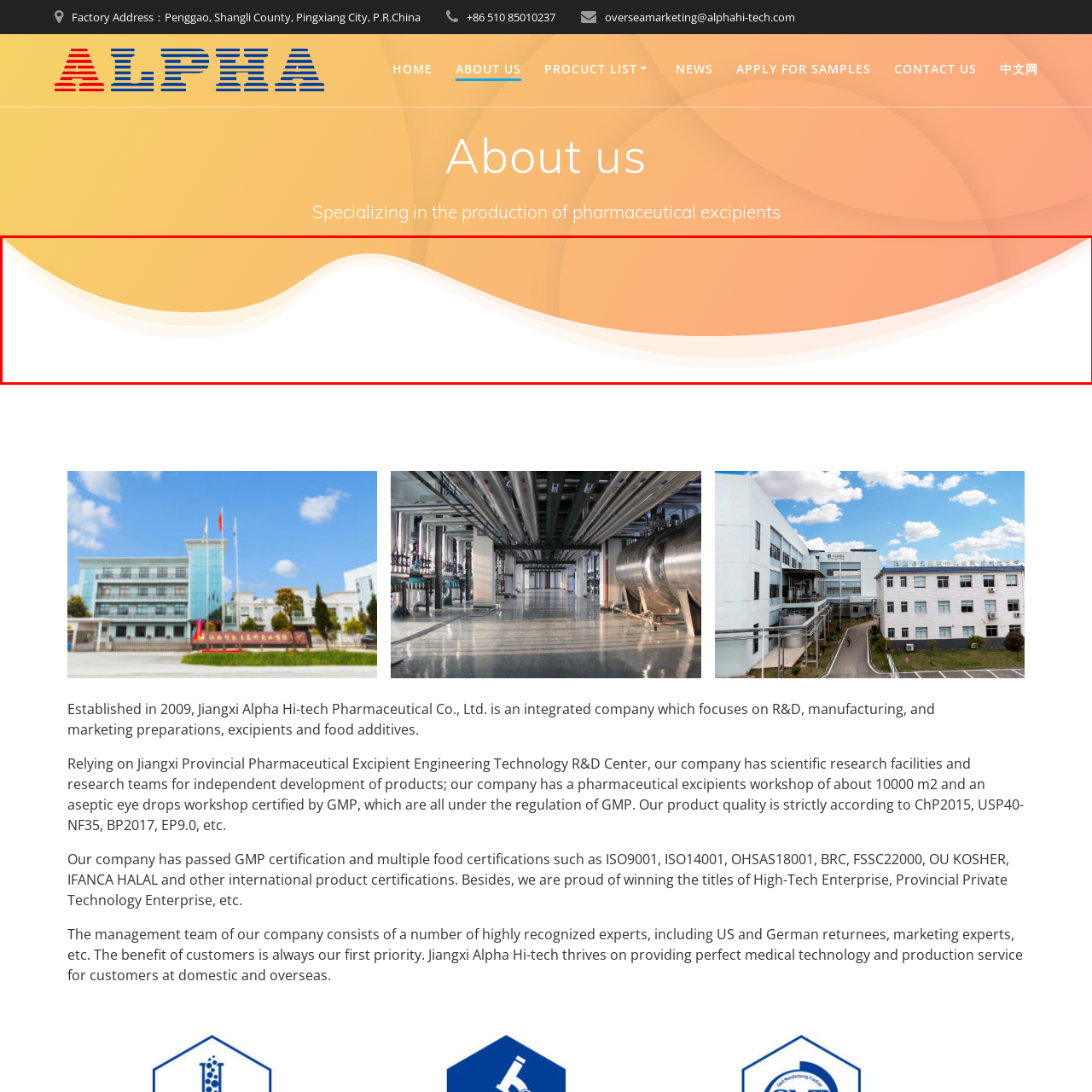Generate a detailed caption for the image within the red outlined area.

This image features a visually appealing wave pattern with soft gradient hues ranging from warm yellows to coral tones, creating a serene and inviting backdrop. The gentle curves and fluid lines suggest movement and organic shapes, evoking a sense of calm and tranquility. This artistic element is likely designed to enhance the overall aesthetic of the webpage for Jiangxi Alpha Hi-tech Pharmaceutical Co., Ltd., emphasizing their focus on innovation and quality in pharmaceutical and food additive production.